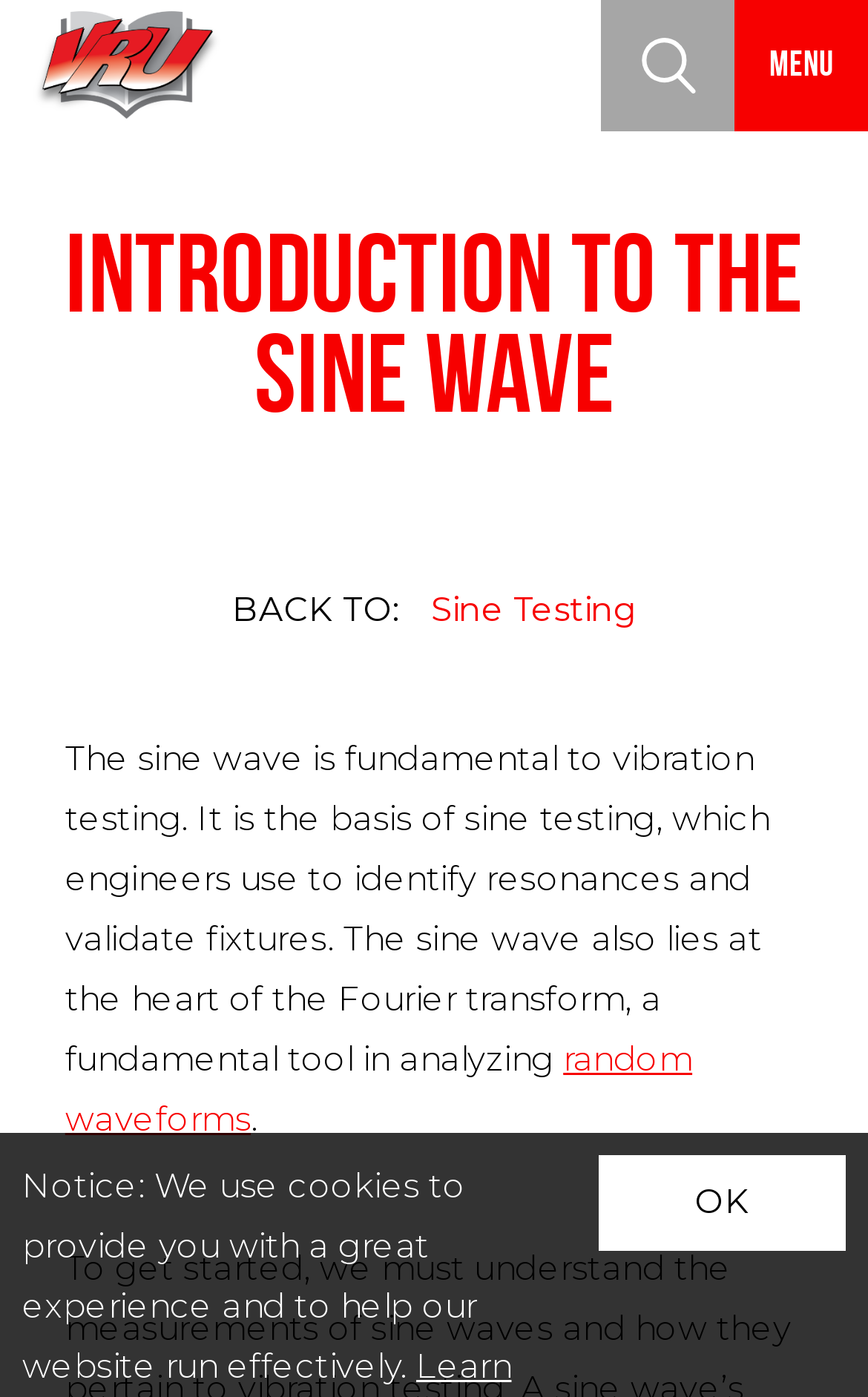Identify the bounding box coordinates of the region that should be clicked to execute the following instruction: "search for something".

[0.692, 0.0, 0.846, 0.094]